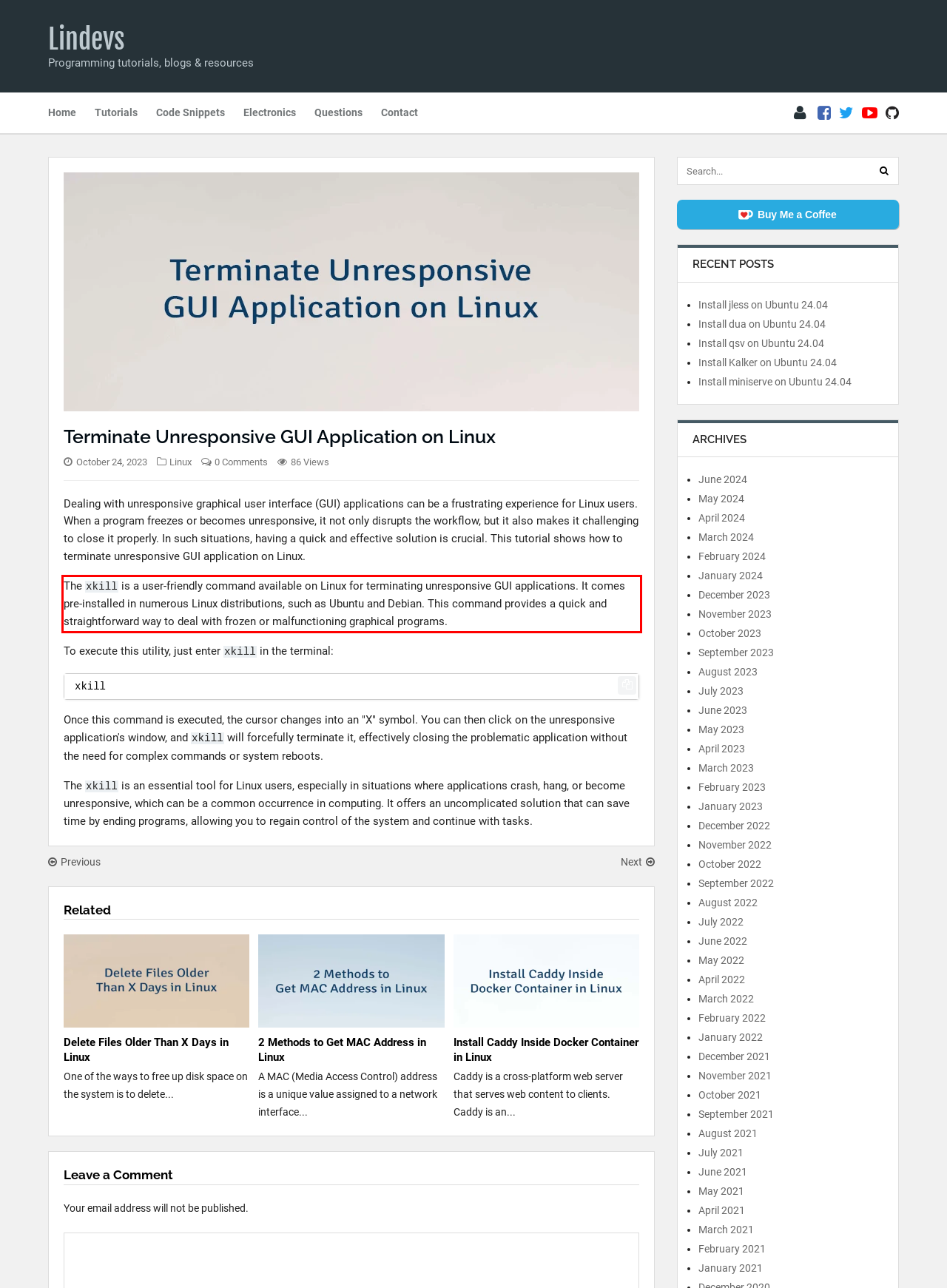Given the screenshot of a webpage, identify the red rectangle bounding box and recognize the text content inside it, generating the extracted text.

The xkill is a user-friendly command available on Linux for terminating unresponsive GUI applications. It comes pre-installed in numerous Linux distributions, such as Ubuntu and Debian. This command provides a quick and straightforward way to deal with frozen or malfunctioning graphical programs.